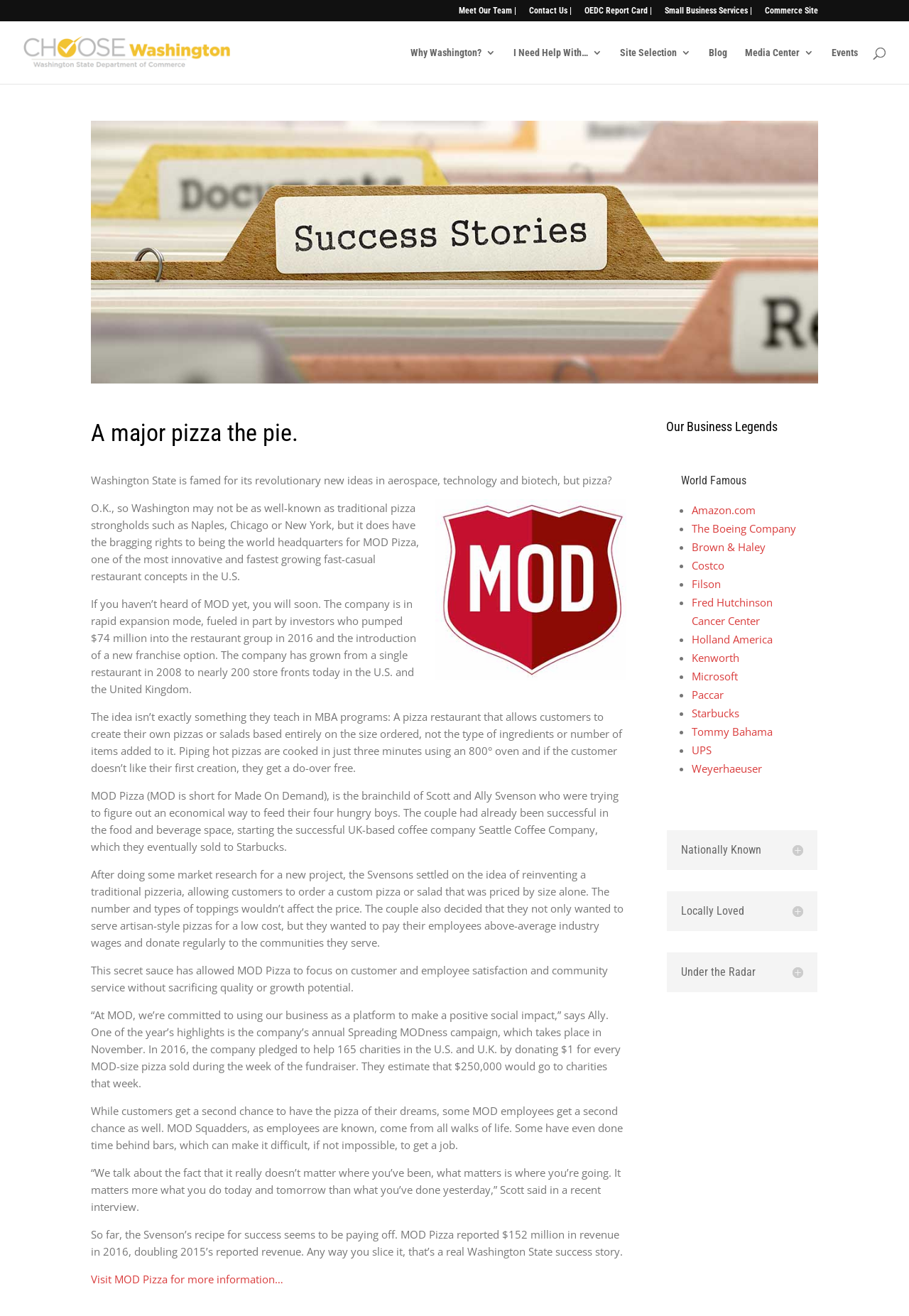Bounding box coordinates are given in the format (top-left x, top-left y, bottom-right x, bottom-right y). All values should be floating point numbers between 0 and 1. Provide the bounding box coordinate for the UI element described as: OEDC Report Card |

[0.643, 0.005, 0.717, 0.016]